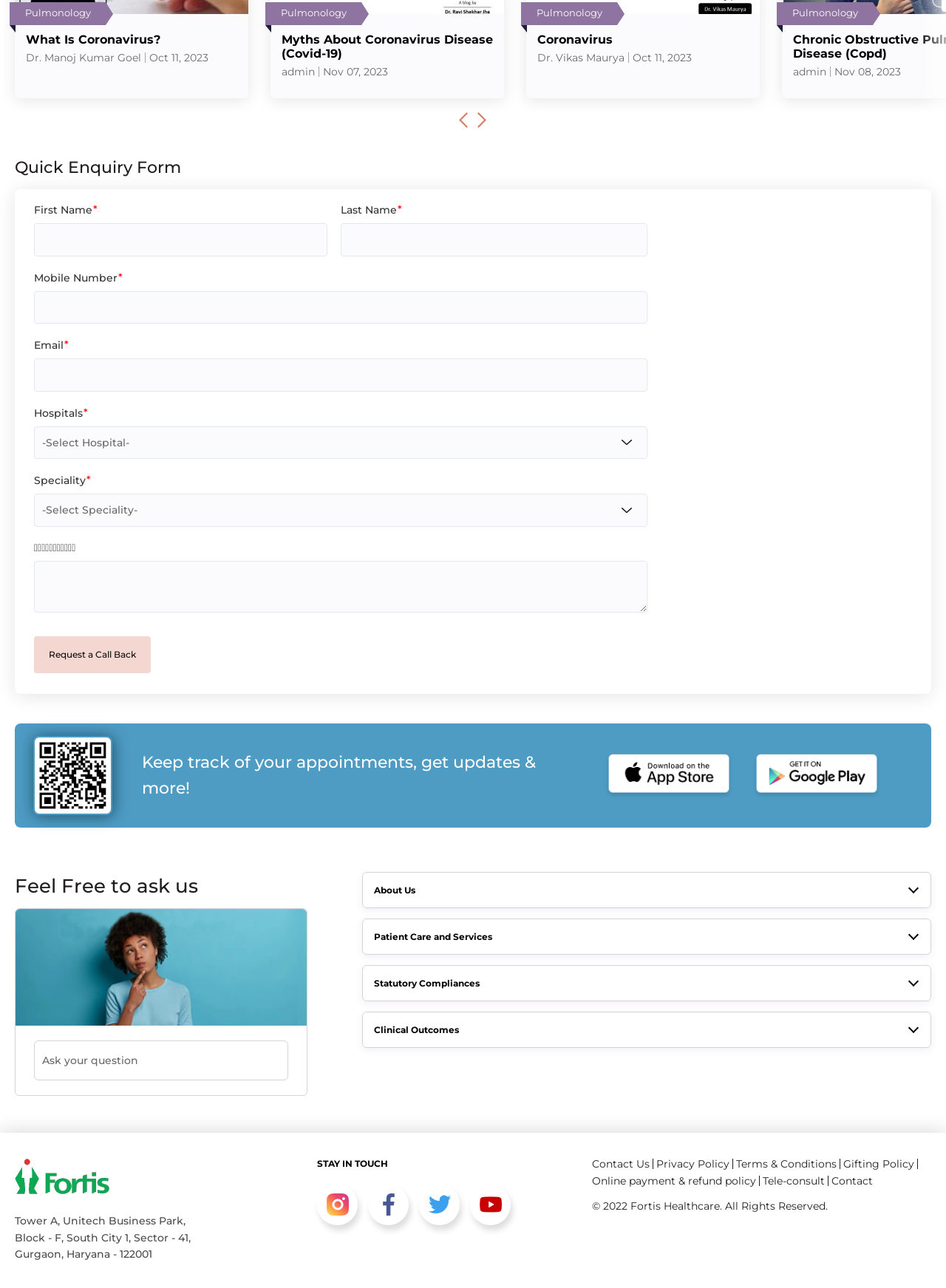Predict the bounding box of the UI element based on this description: "Online payment & refund policy".

[0.626, 0.912, 0.799, 0.922]